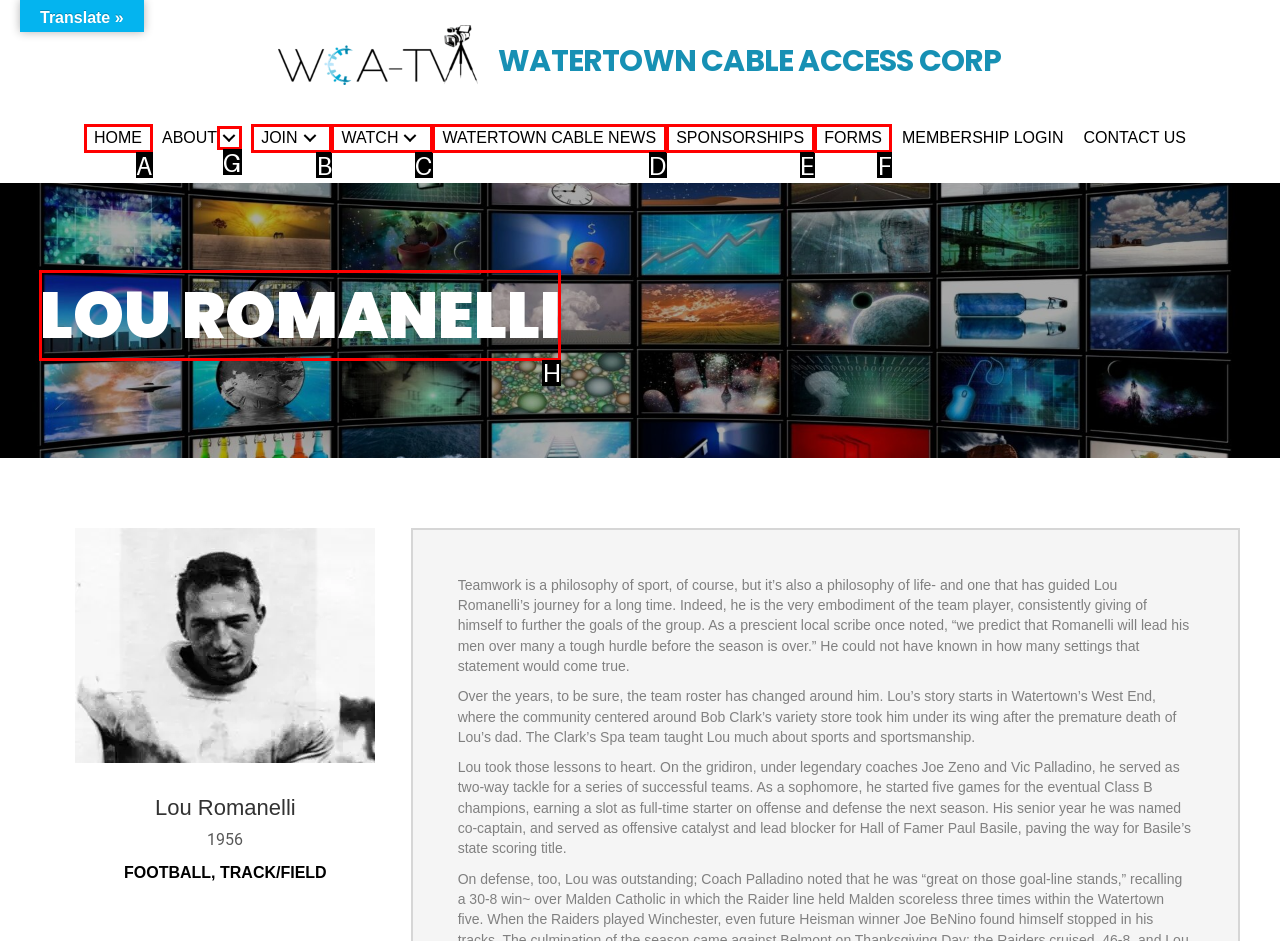Find the correct option to complete this instruction: View Lou Romanelli's biography. Reply with the corresponding letter.

H